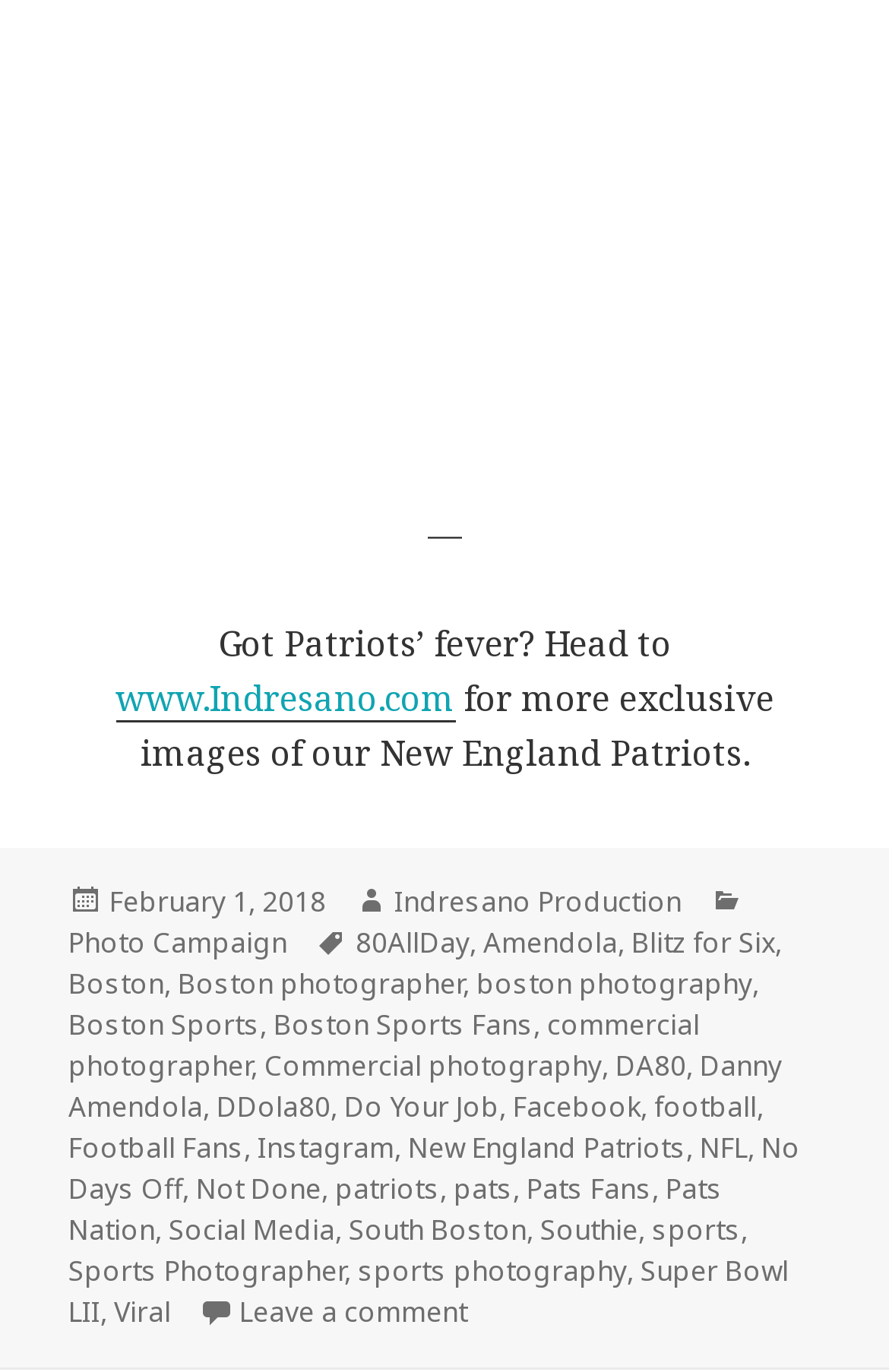What is the name of the photographer?
Based on the image, answer the question in a detailed manner.

The answer can be found in the footer section of the webpage, where it says 'Author' followed by a link 'Indresano Production'.